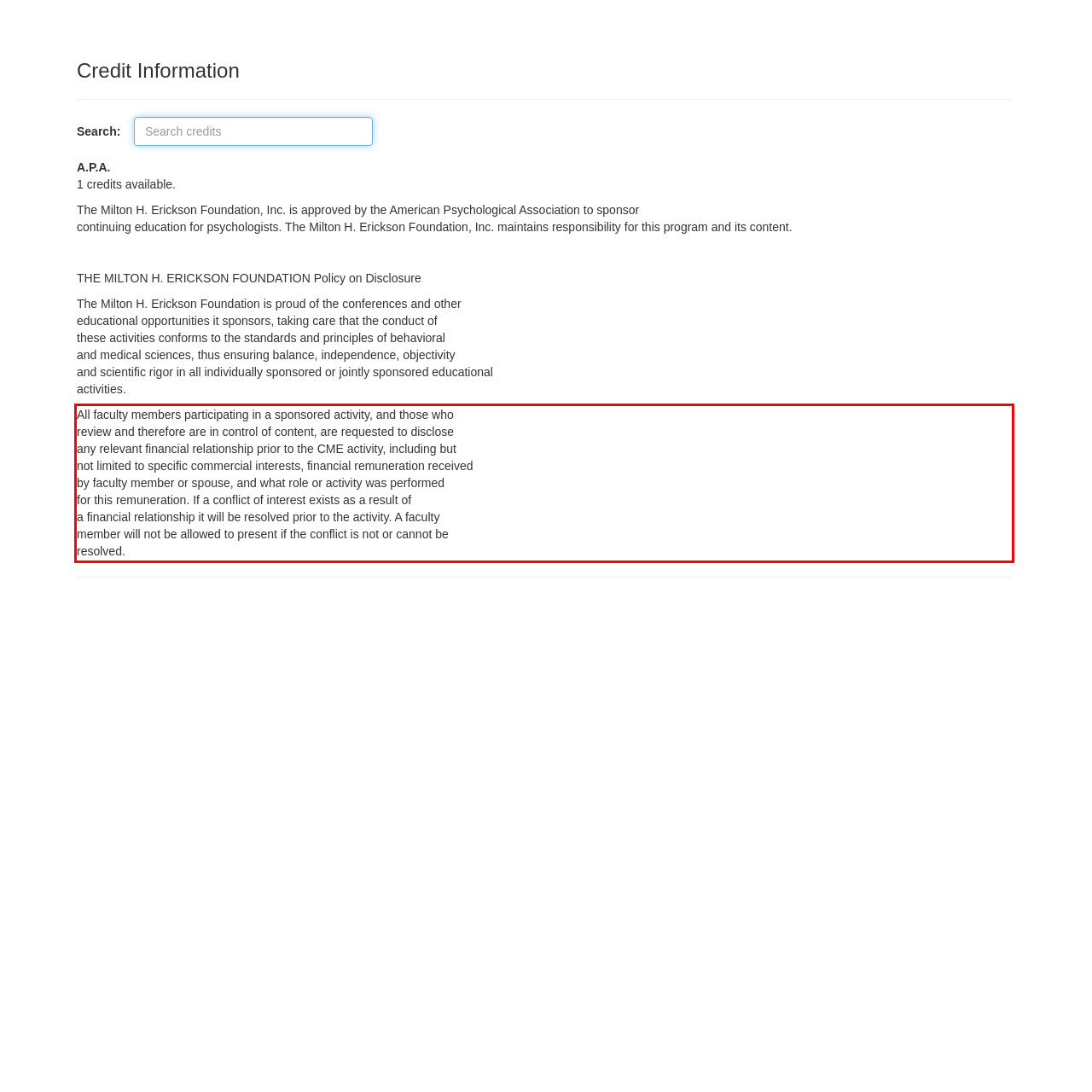Given a screenshot of a webpage with a red bounding box, extract the text content from the UI element inside the red bounding box.

All faculty members participating in a sponsored activity, and those who review and therefore are in control of content, are requested to disclose any relevant financial relationship prior to the CME activity, including but not limited to specific commercial interests, financial remuneration received by faculty member or spouse, and what role or activity was performed for this remuneration. If a conflict of interest exists as a result of a financial relationship it will be resolved prior to the activity. A faculty member will not be allowed to present if the conflict is not or cannot be resolved.​